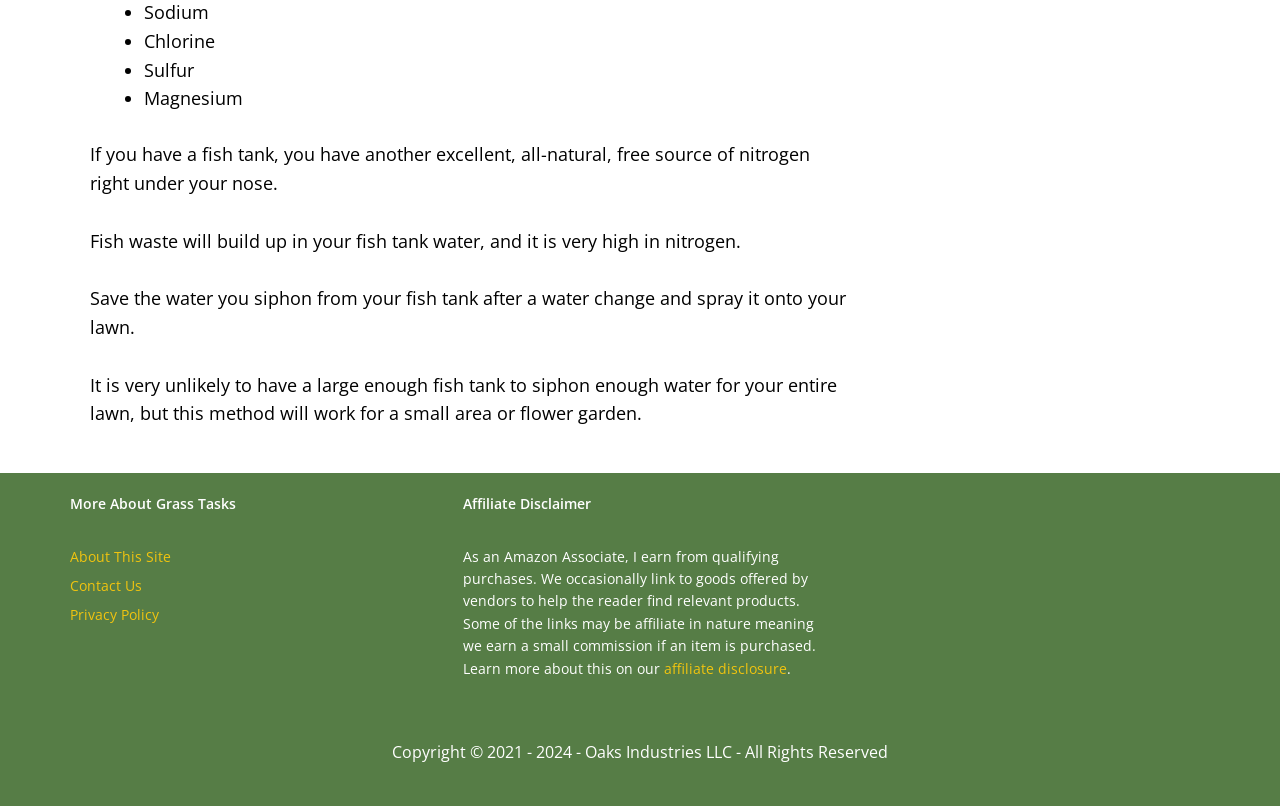What can be sprayed onto the lawn?
Please answer the question with as much detail and depth as you can.

According to the webpage, the water siphoned from a fish tank after a water change can be sprayed onto the lawn as a natural fertilizer. This is mentioned in the sentence 'Save the water you siphon from your fish tank after a water change and spray it onto your lawn.'